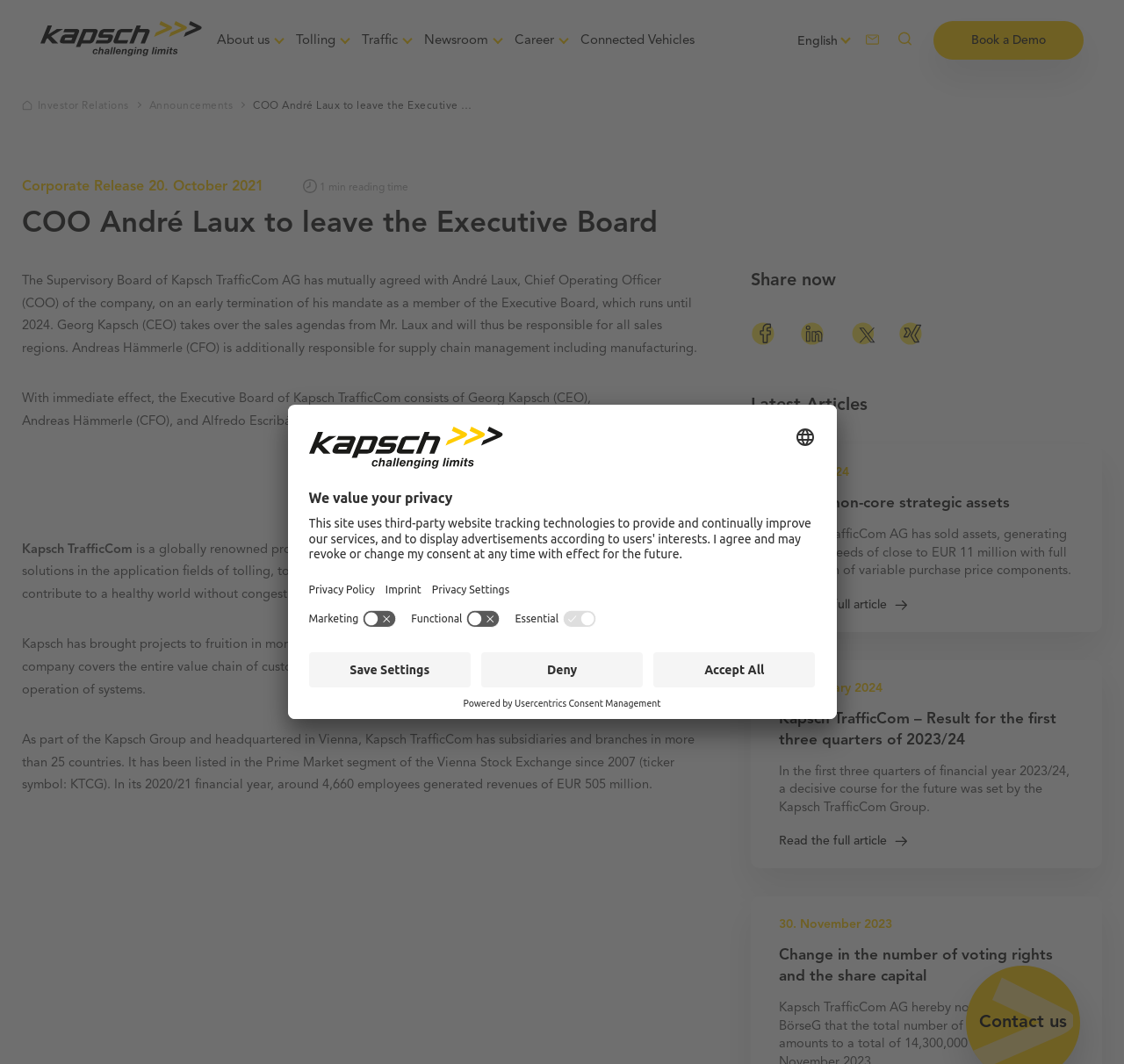Find the bounding box coordinates corresponding to the UI element with the description: "Bridges and Tunnels SCADA". The coordinates should be formatted as [left, top, right, bottom], with values as floats between 0 and 1.

[0.298, 0.151, 0.501, 0.174]